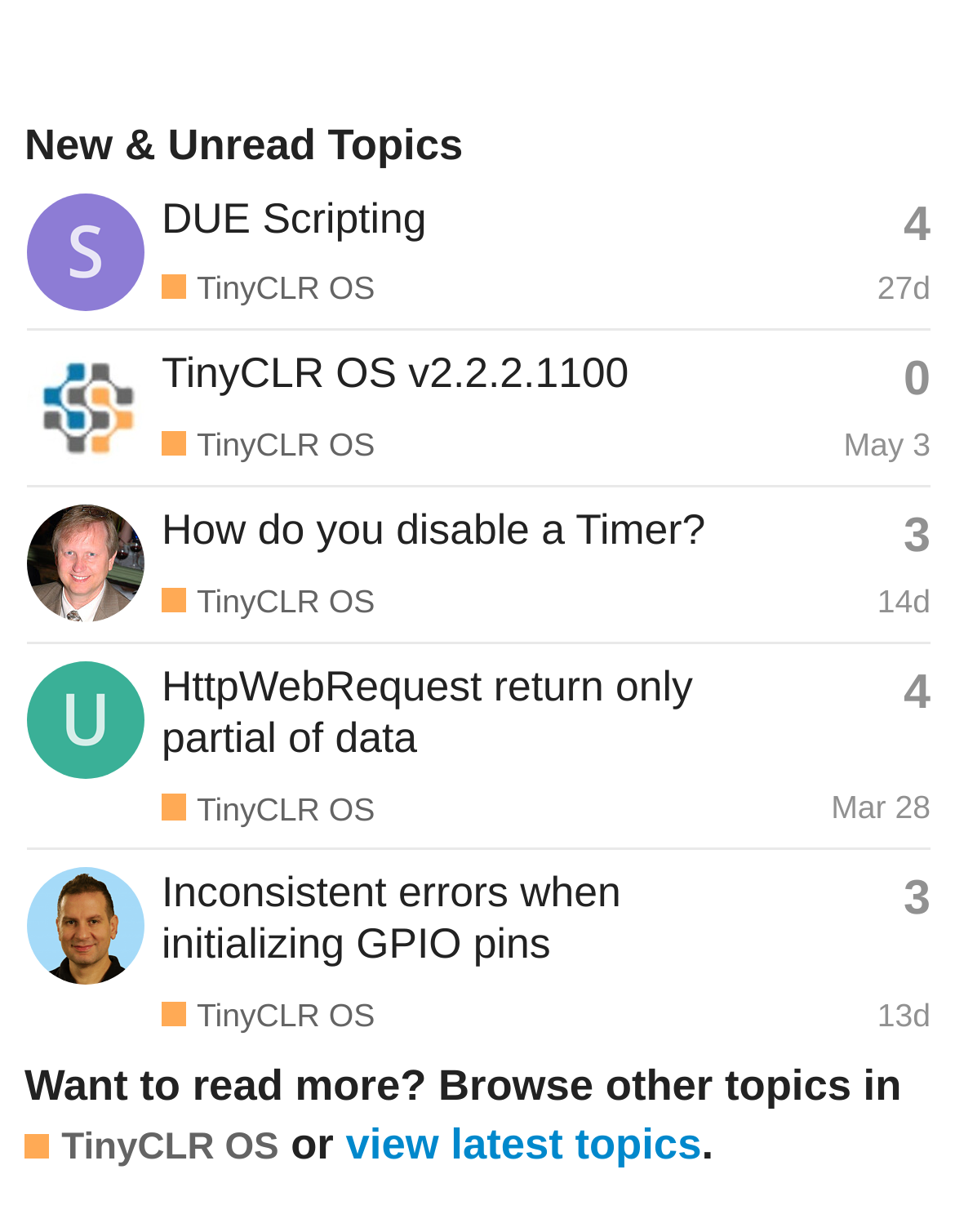Find the bounding box coordinates of the area to click in order to follow the instruction: "Go to DeliveryX".

None